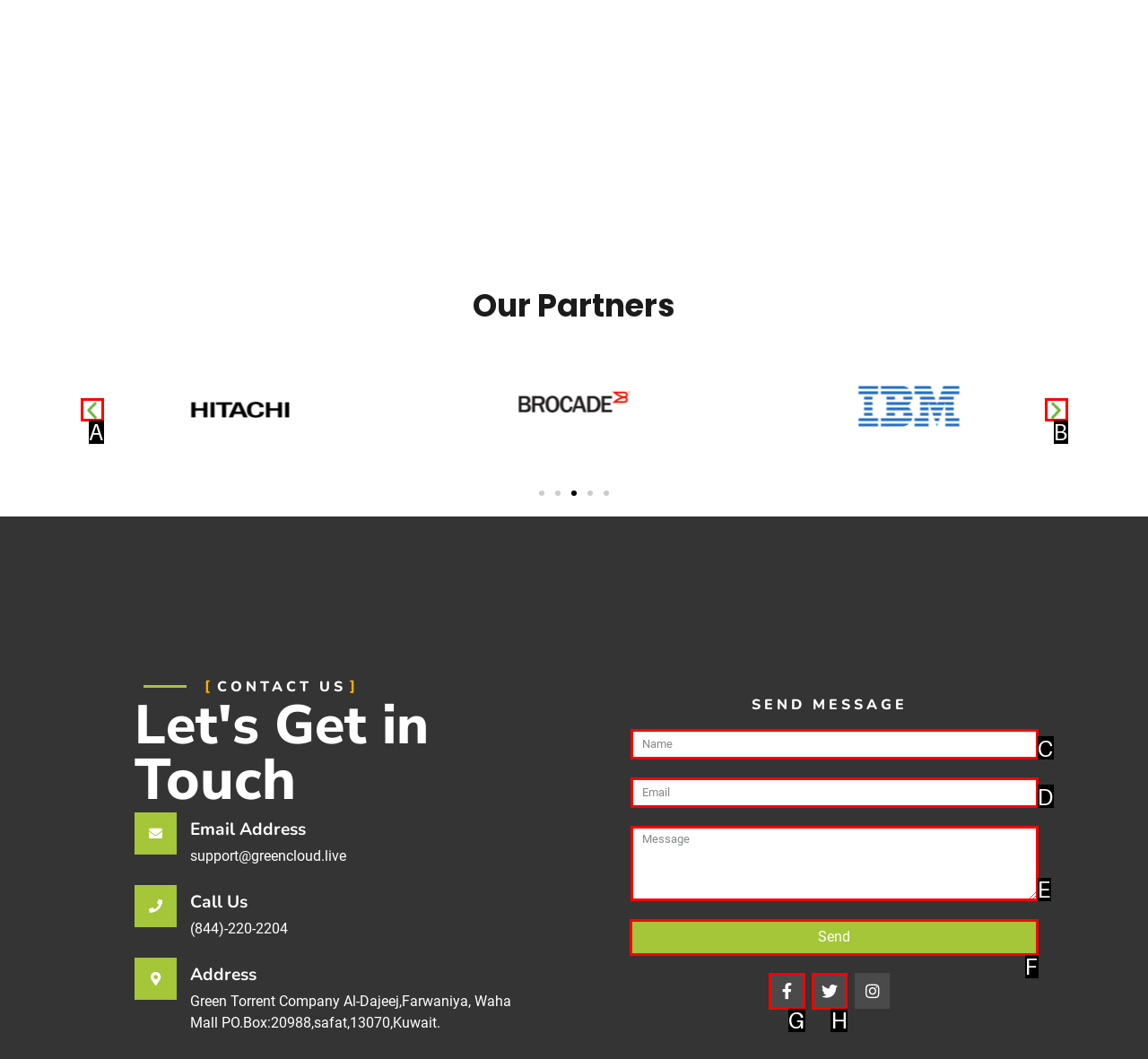Pick the right letter to click to achieve the task: Click the 'Send' button
Answer with the letter of the correct option directly.

F